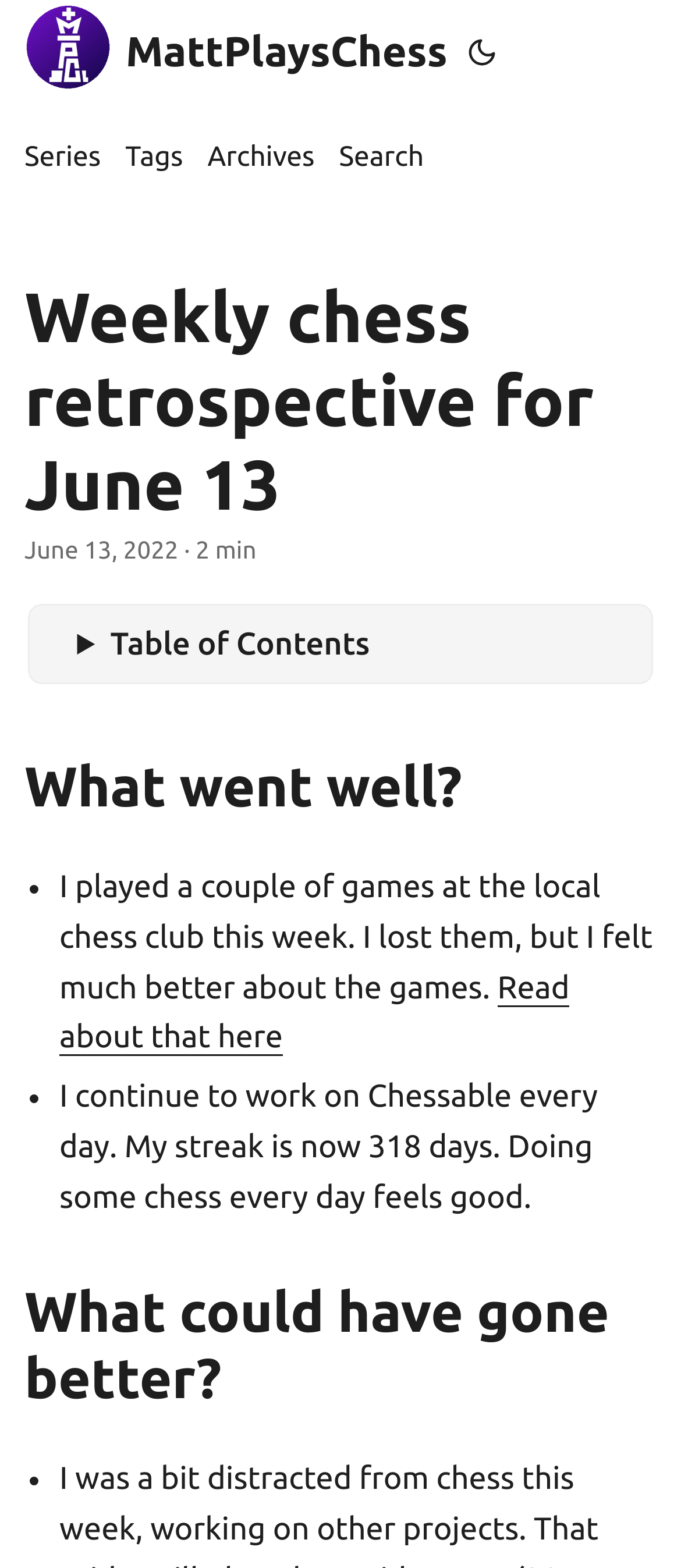Please analyze the image and give a detailed answer to the question:
What is the author's current chess streak?

I found this information by looking at the text under the 'What went well?' heading, where it says 'My streak is now 318 days. Doing some chess every day feels good.'